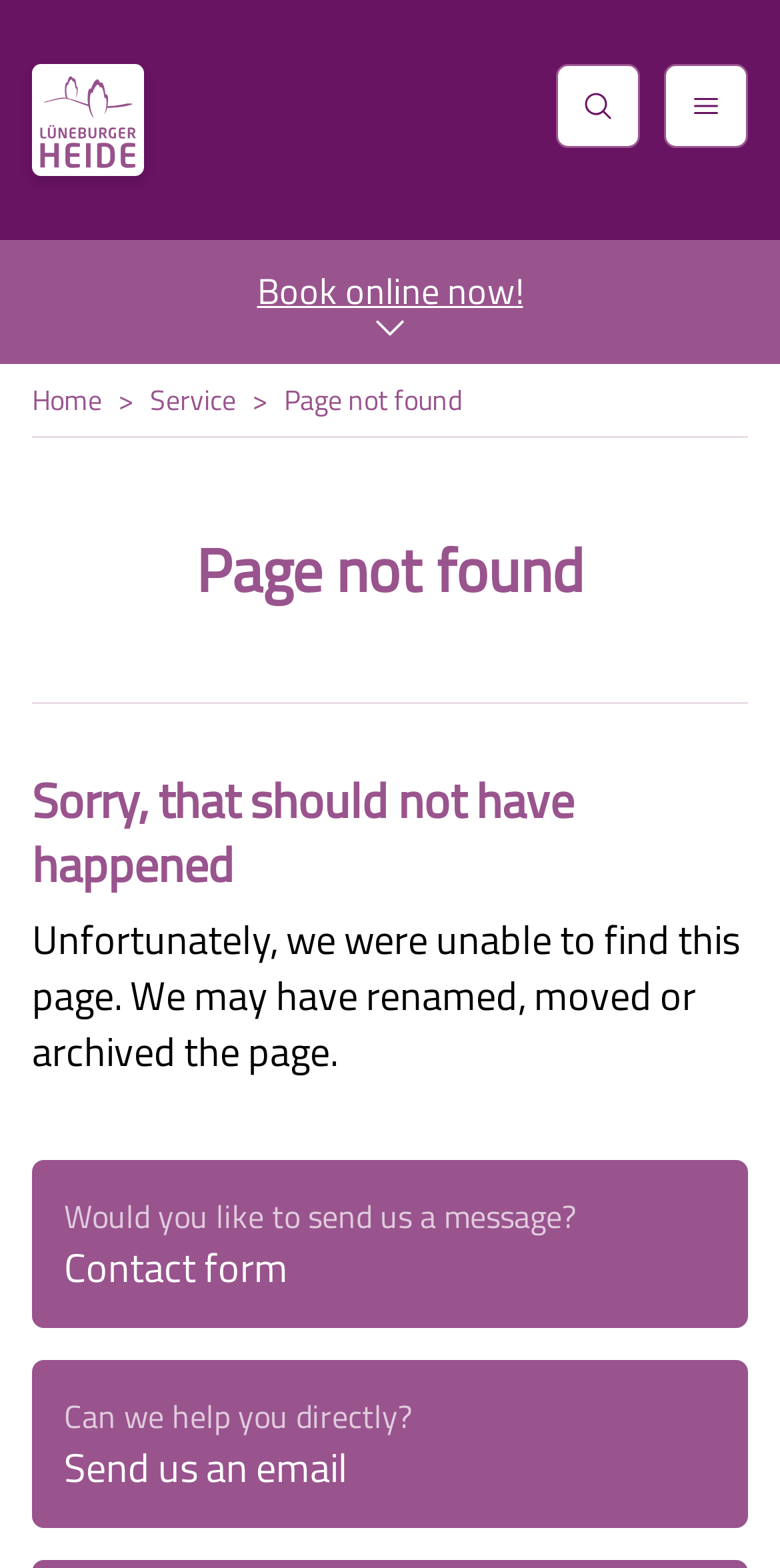Determine the main headline from the webpage and extract its text.

Page not found